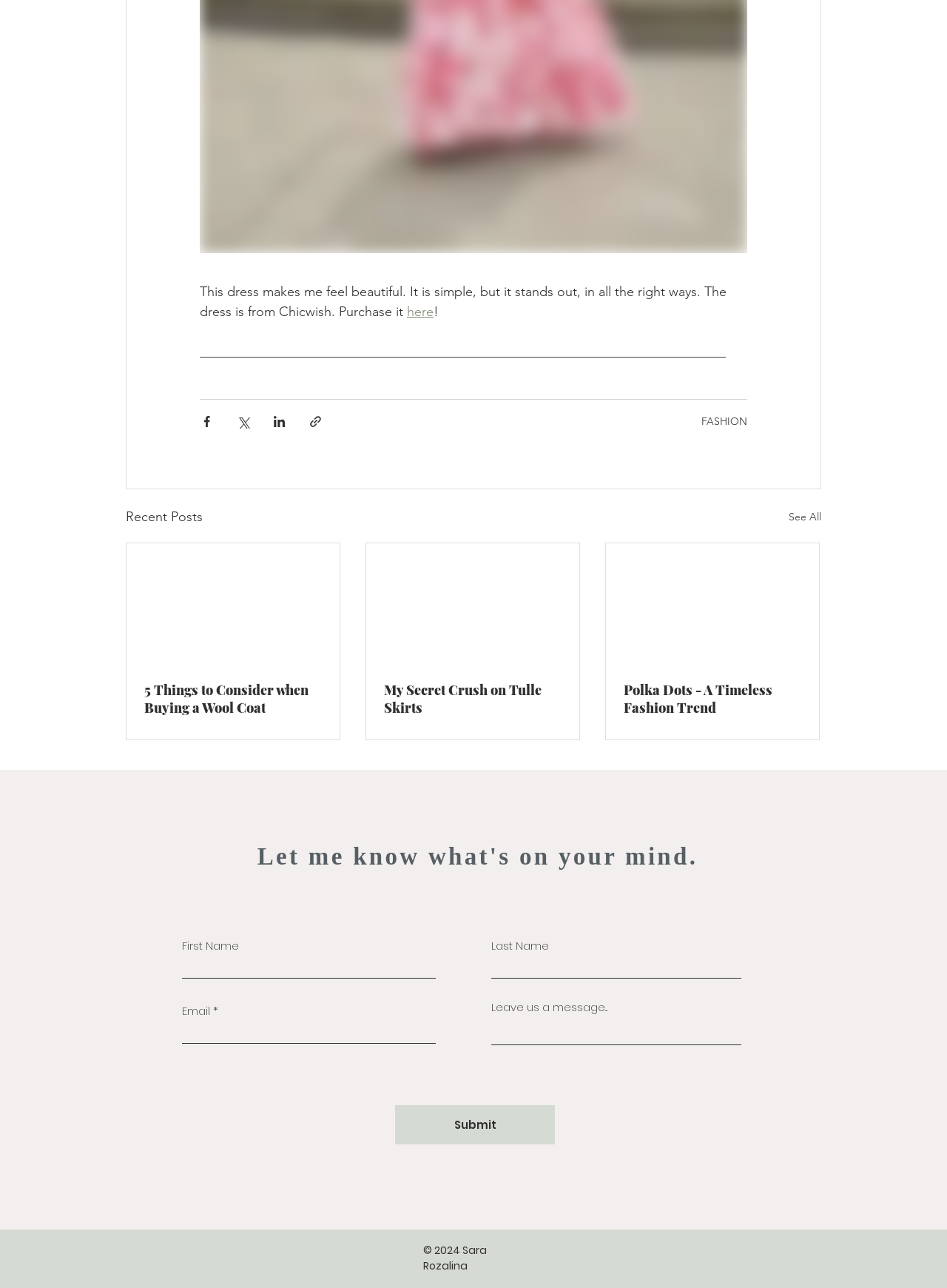Locate the coordinates of the bounding box for the clickable region that fulfills this instruction: "Click the 'Submit' button".

[0.417, 0.858, 0.586, 0.888]